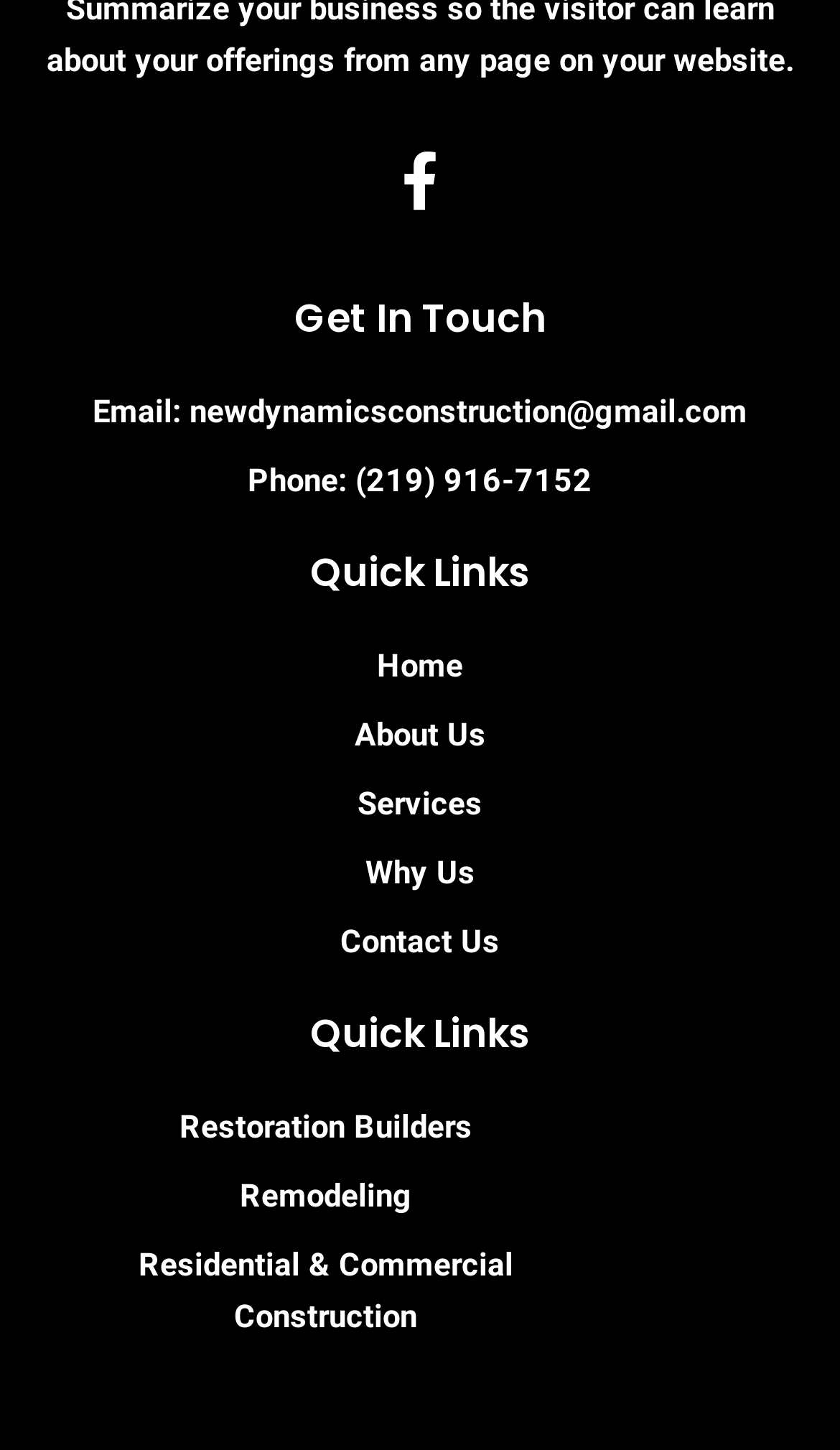Provide a short, one-word or phrase answer to the question below:
What is the phone number to contact?

(219) 916-7152